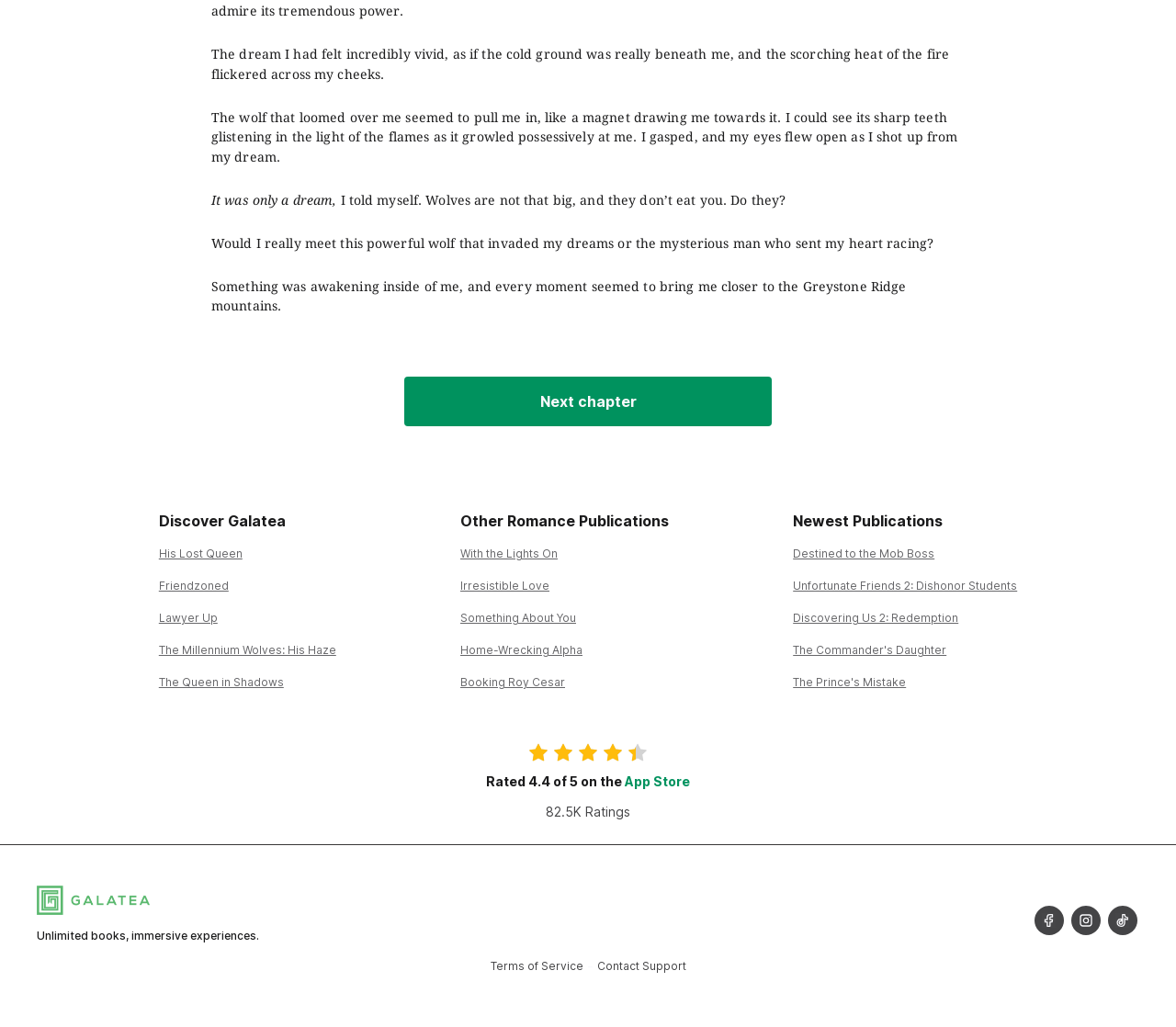Please answer the following question using a single word or phrase: Where can I read the next chapter?

Next chapter link